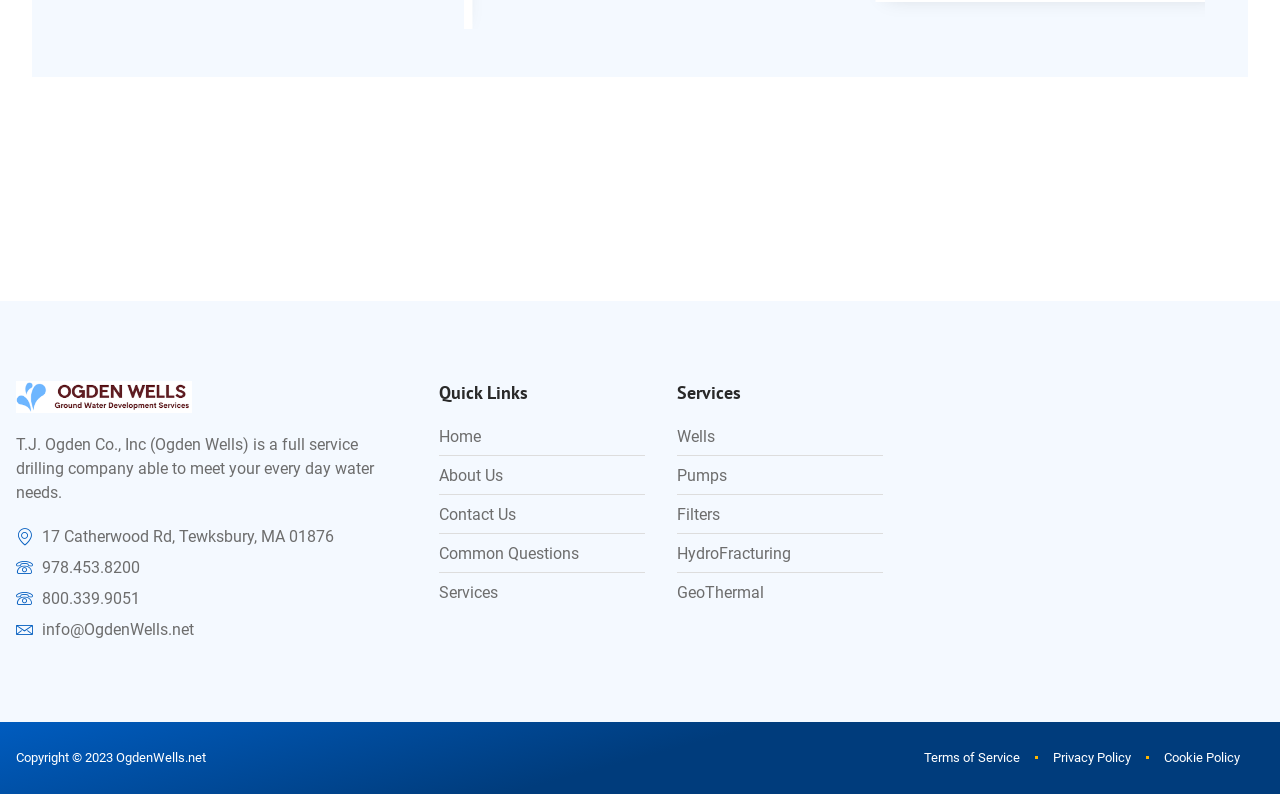What is the company name?
Please answer using one word or phrase, based on the screenshot.

T.J. Ogden Co., Inc